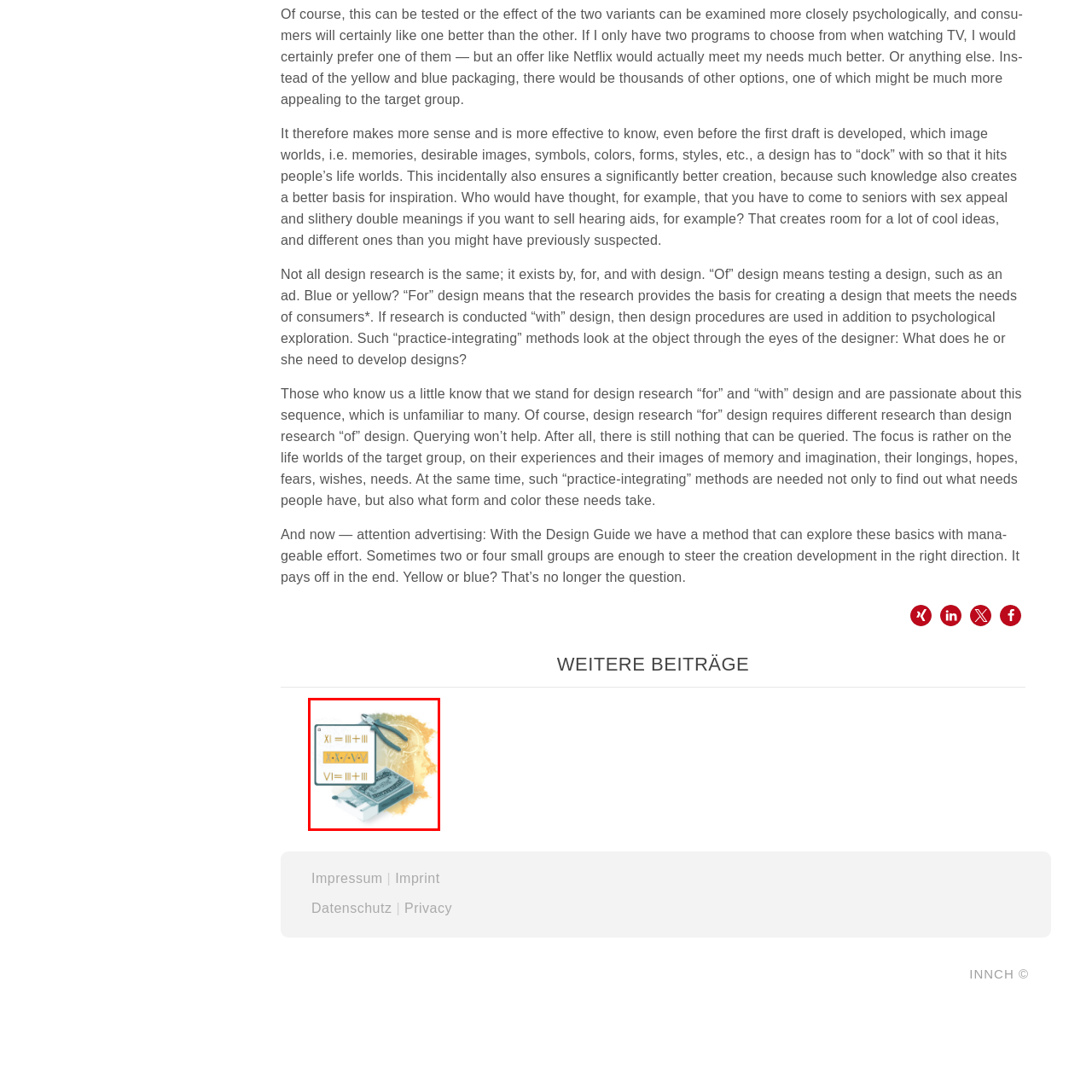Create an extensive caption describing the content of the image outlined in red.

The image features a visually engaging composition that blends elements of design and mathematics. In the foreground, a graphical representation illustrates Roman numerals and their equivalent expressions: "XI = III + III," "V = II + III," and "X = V + V." This mathematical notation is presented in a bold, clear typeface, emphasizing the simplicity of basic arithmetic using Roman numerals.

Accompanying the equations are a pair of pliers, symbolizing precision and craftsmanship, positioned to the right of the numerals. The background is infused with a soft, abstract orange and yellow gradient, which adds warmth and creativity to the design, suggesting a connection between analytical thinking and artistic expression. The overall aesthetic evokes a sense of innovation and exploration, making it an intriguing visual for topics related to creativity, problem-solving, and the integration of traditional and modern concepts in design and mathematics.